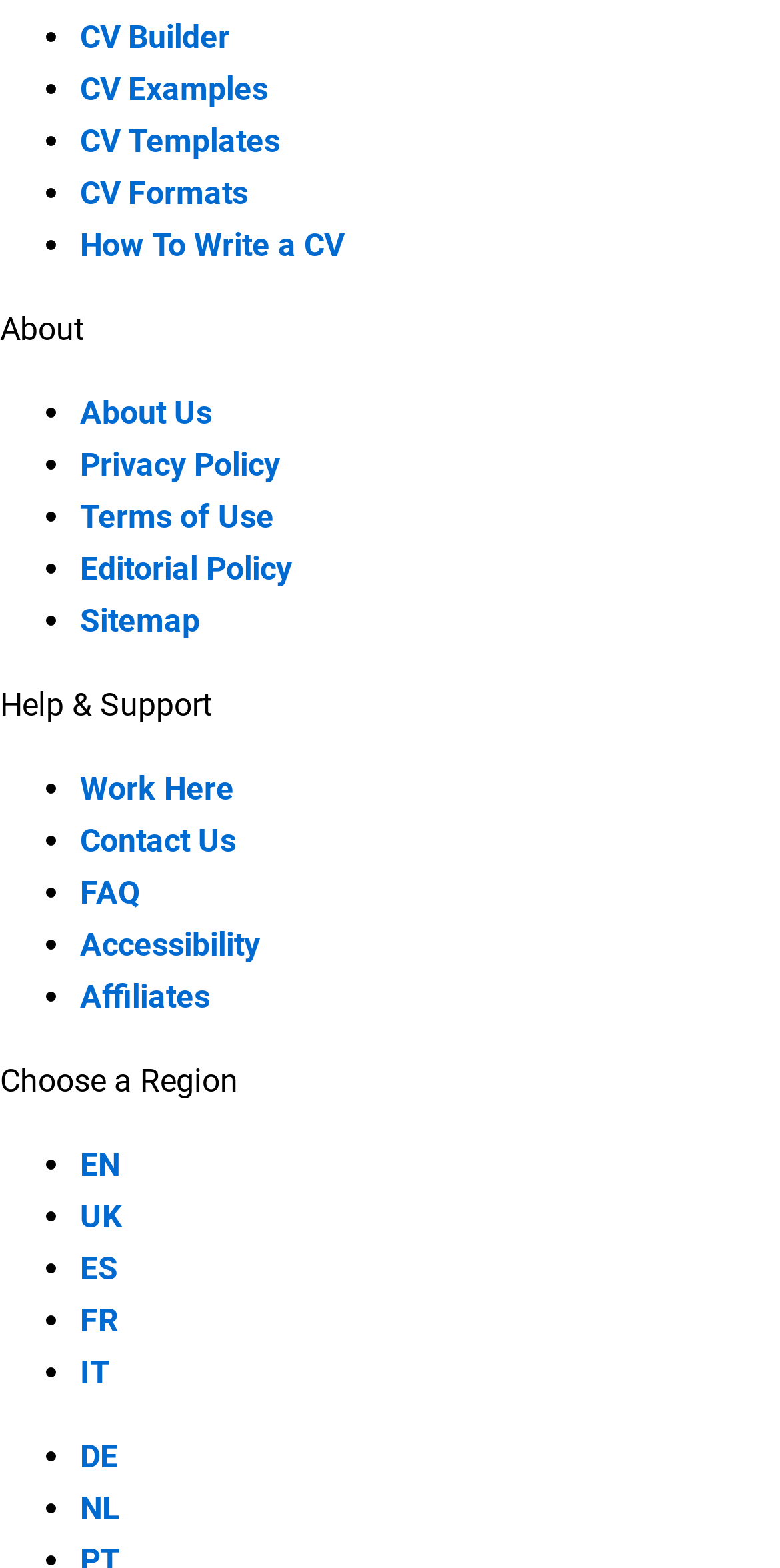How many links are there in the 'About' section?
Provide a detailed answer to the question, using the image to inform your response.

The 'About' section is located in the middle of the webpage, indicated by the static text 'About'. There are 5 links in this section, namely 'About Us', 'Privacy Policy', 'Terms of Use', 'Editorial Policy', and 'Sitemap'.